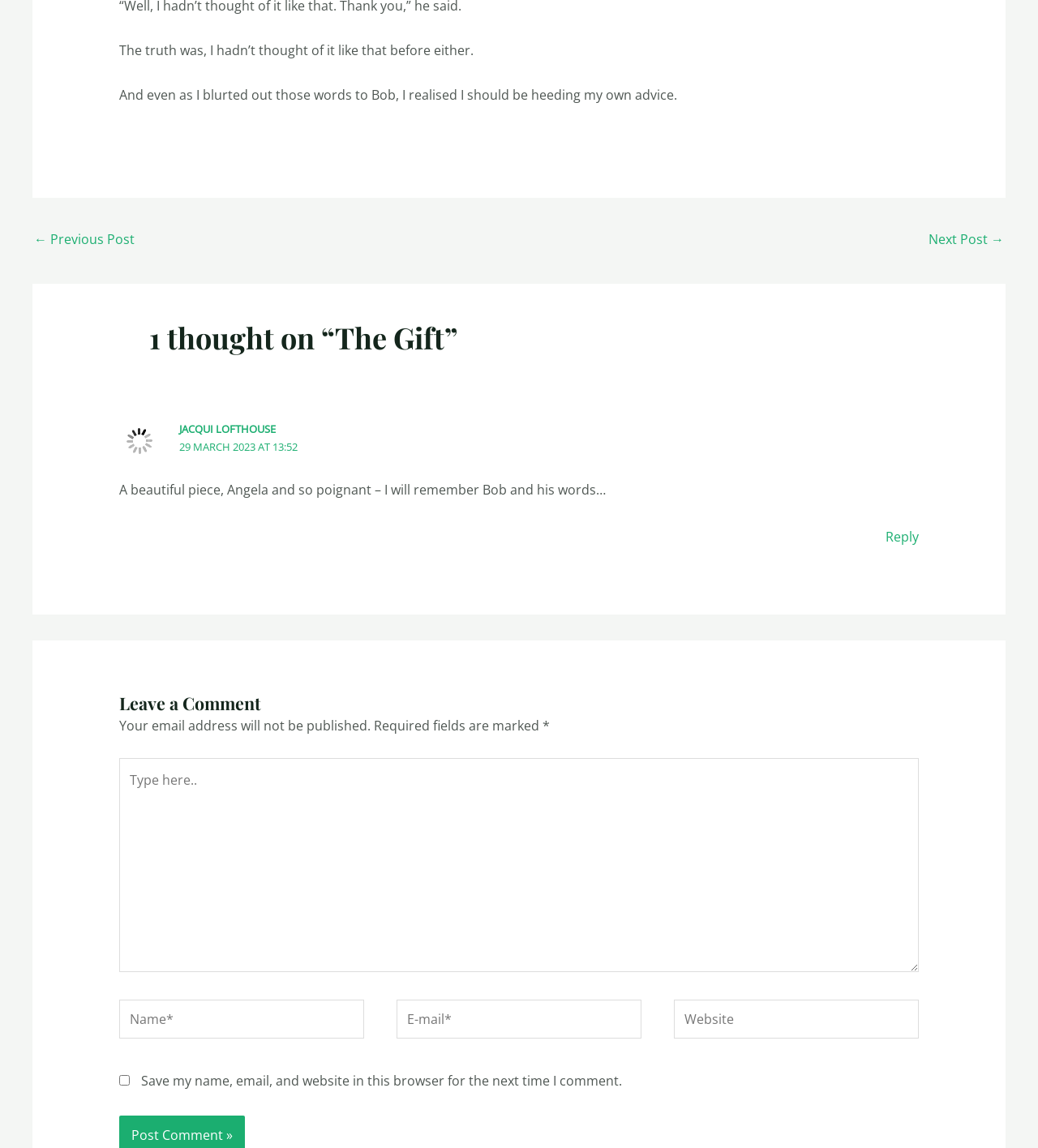Pinpoint the bounding box coordinates of the area that should be clicked to complete the following instruction: "Click on the 'Next Post →' link". The coordinates must be given as four float numbers between 0 and 1, i.e., [left, top, right, bottom].

[0.895, 0.196, 0.967, 0.223]